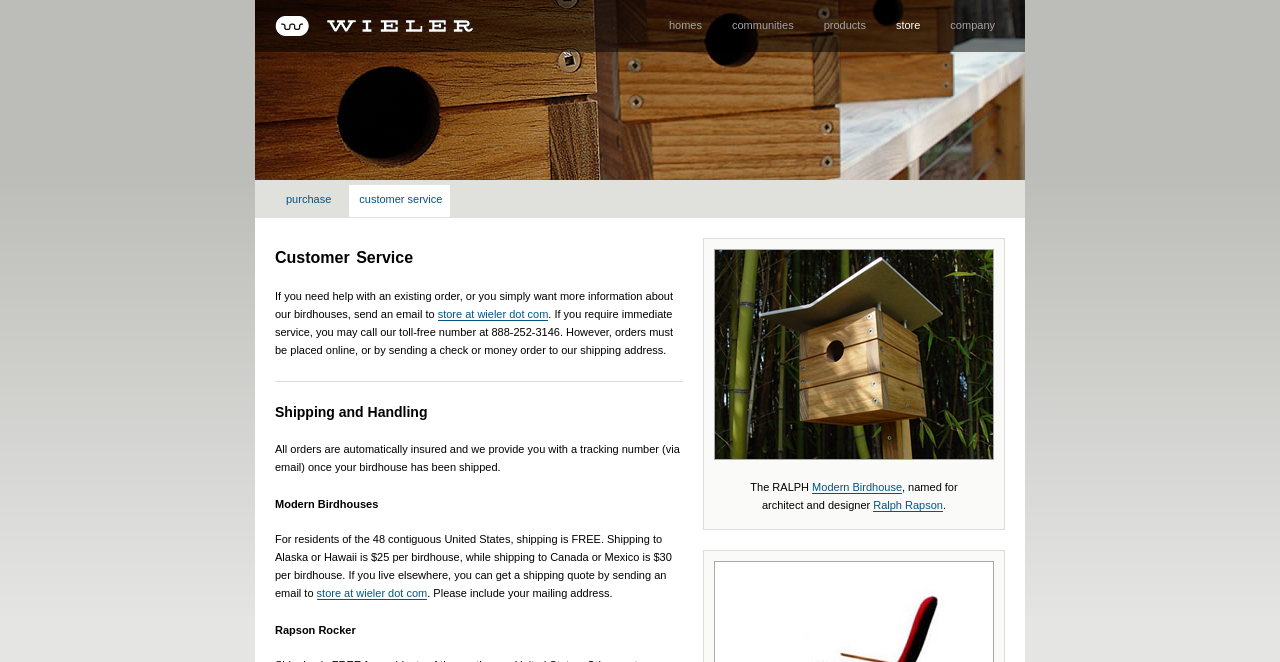Identify the bounding box coordinates of the section that should be clicked to achieve the task described: "Search for something".

None